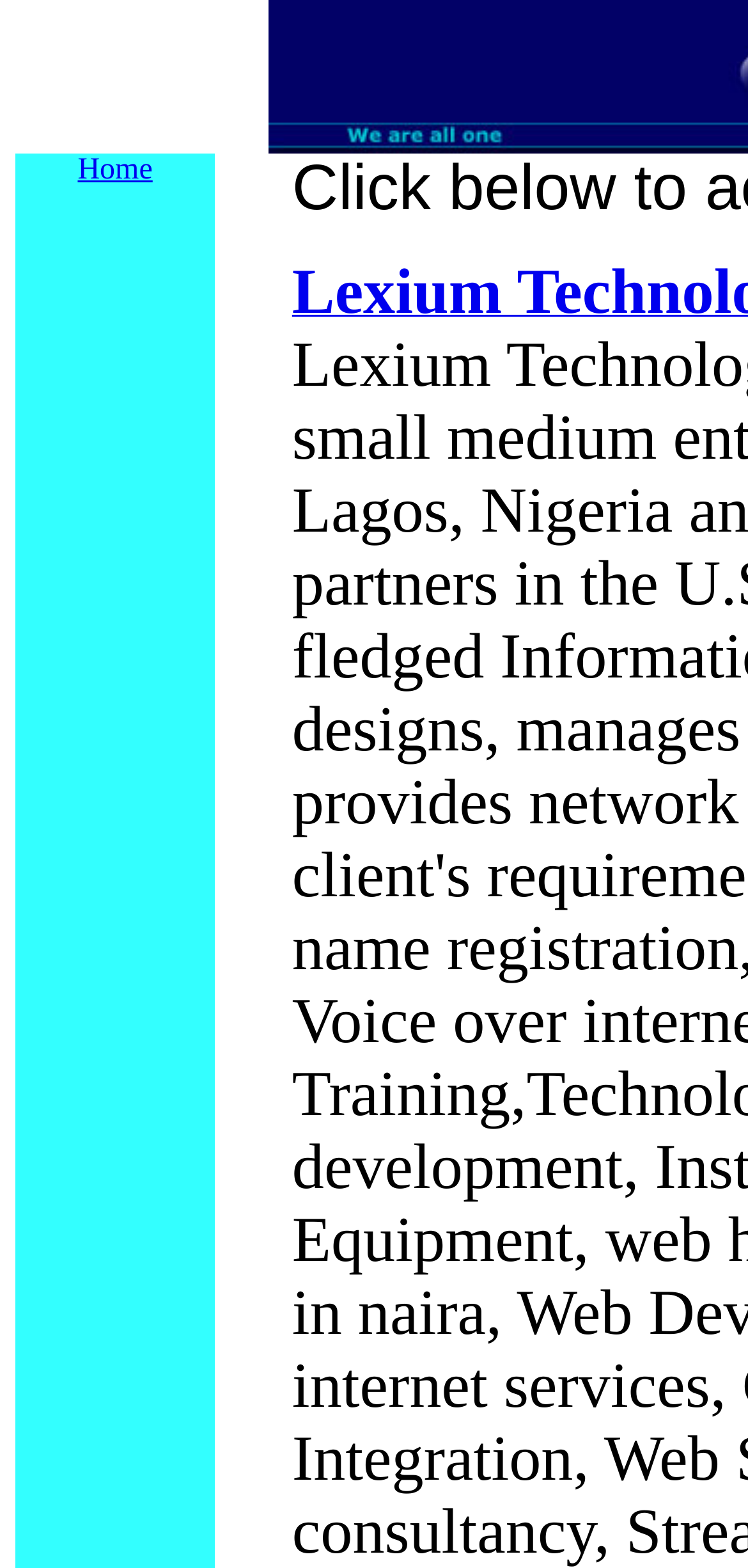Determine the bounding box of the UI element mentioned here: "Home". The coordinates must be in the format [left, top, right, bottom] with values ranging from 0 to 1.

[0.104, 0.098, 0.204, 0.119]